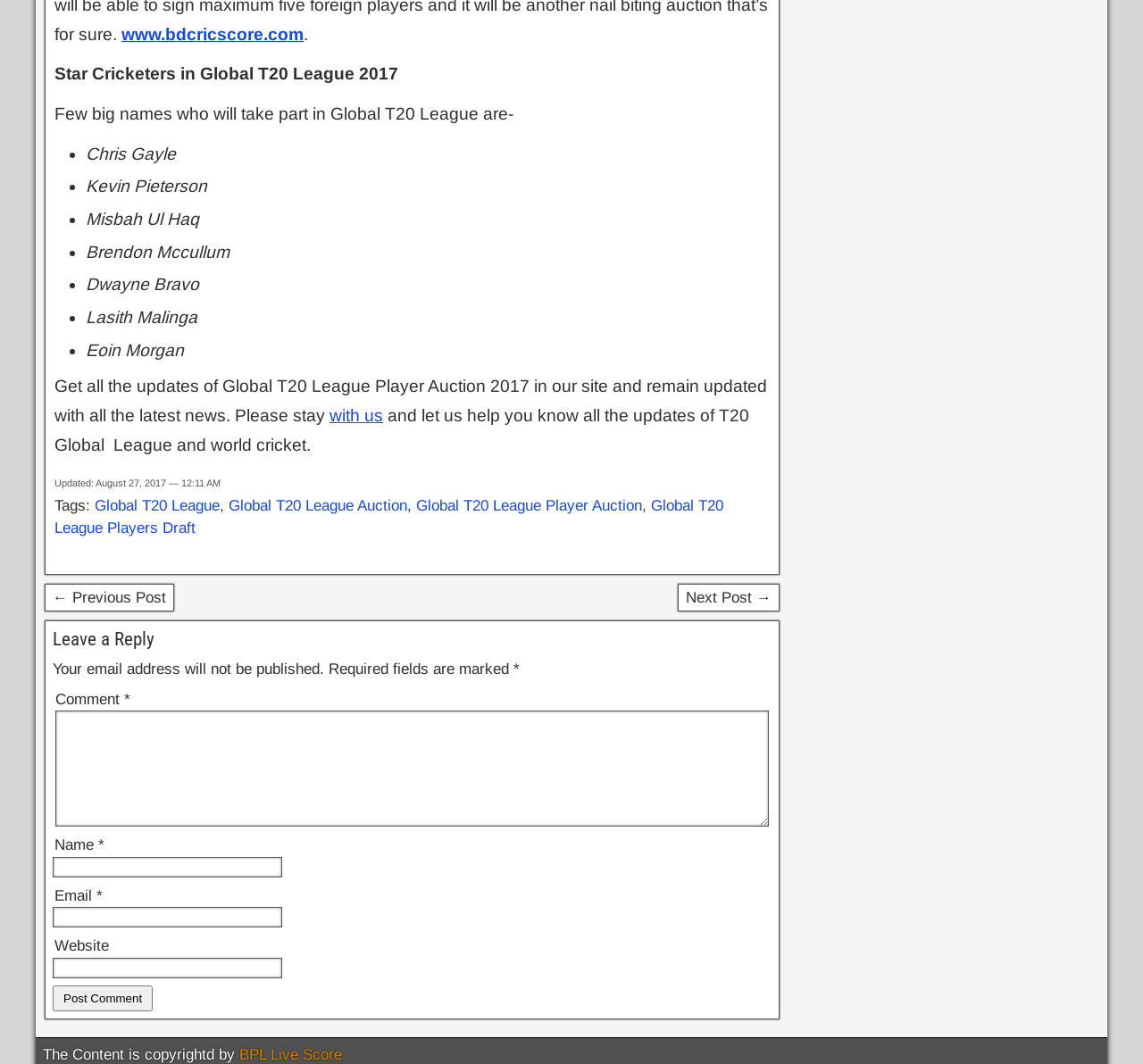Please find the bounding box coordinates of the element's region to be clicked to carry out this instruction: "Click on the link to get all updates of Global T20 League Player Auction 2017".

[0.288, 0.382, 0.335, 0.399]